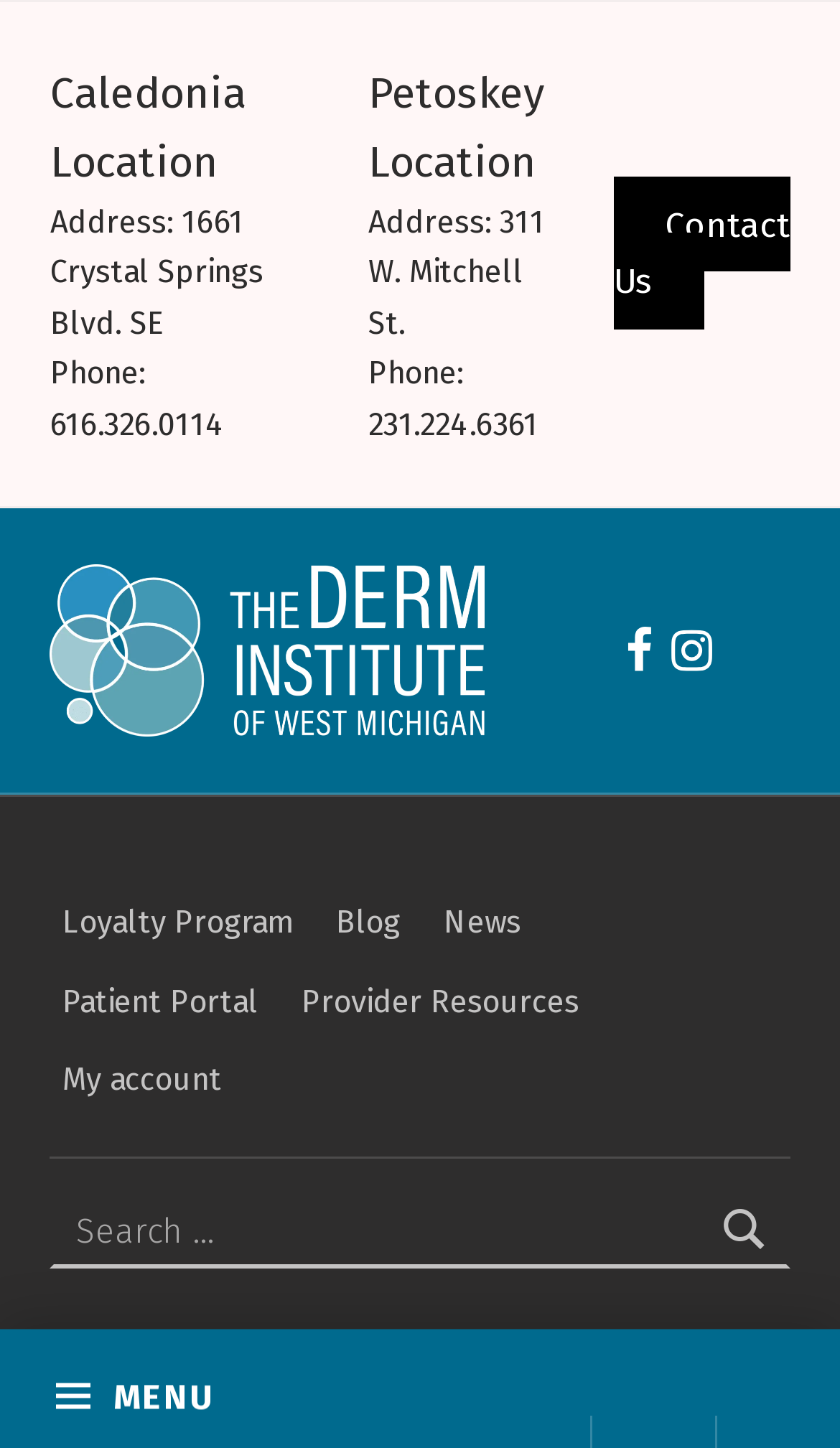What is the address of the Petoskey location?
Please answer the question with a detailed and comprehensive explanation.

I found the address of the Petoskey location by looking at the information banner section, where it lists the locations and their corresponding addresses. The Petoskey location's address is 311 W. Mitchell St.